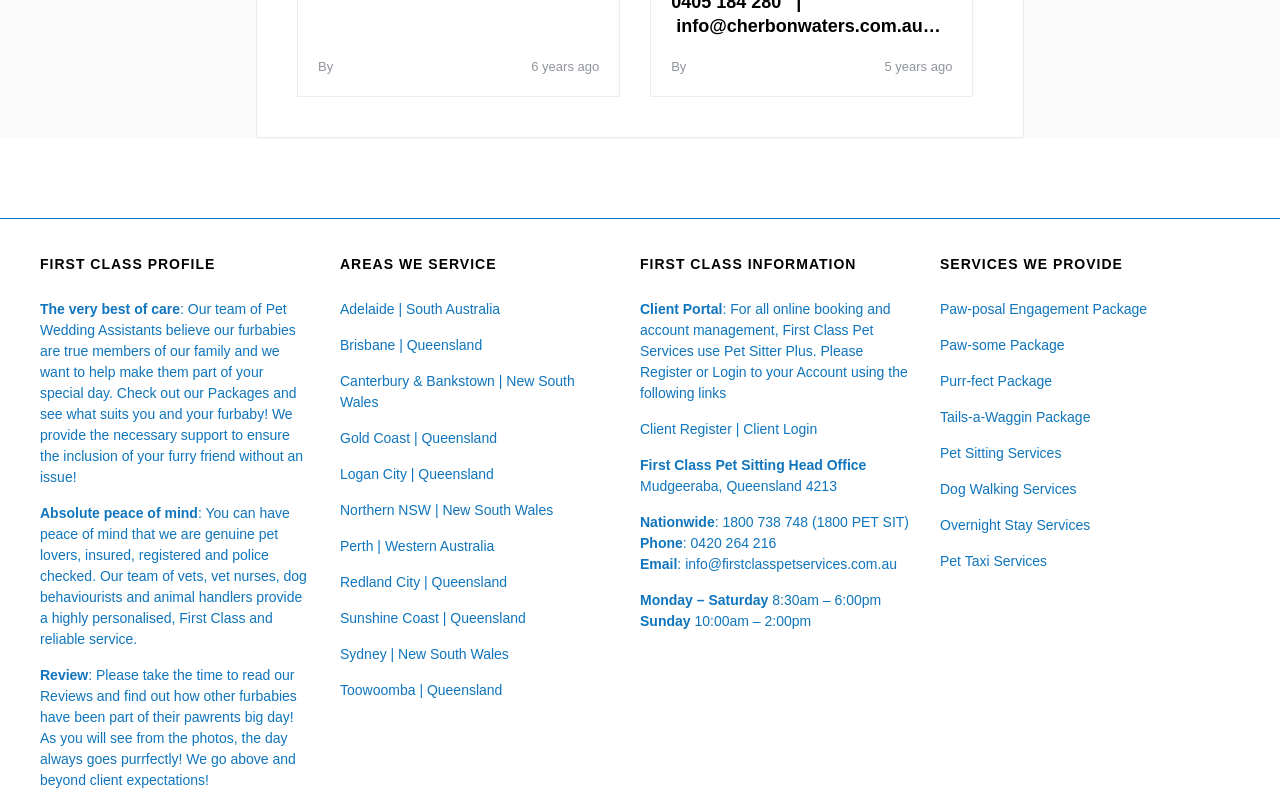By analyzing the image, answer the following question with a detailed response: What is the name of the pet wedding assistant service?

The name of the pet wedding assistant service can be found in the heading 'FIRST CLASS PROFILE' which is located at the top of the webpage, indicating that the service is called First Class Pet Services.